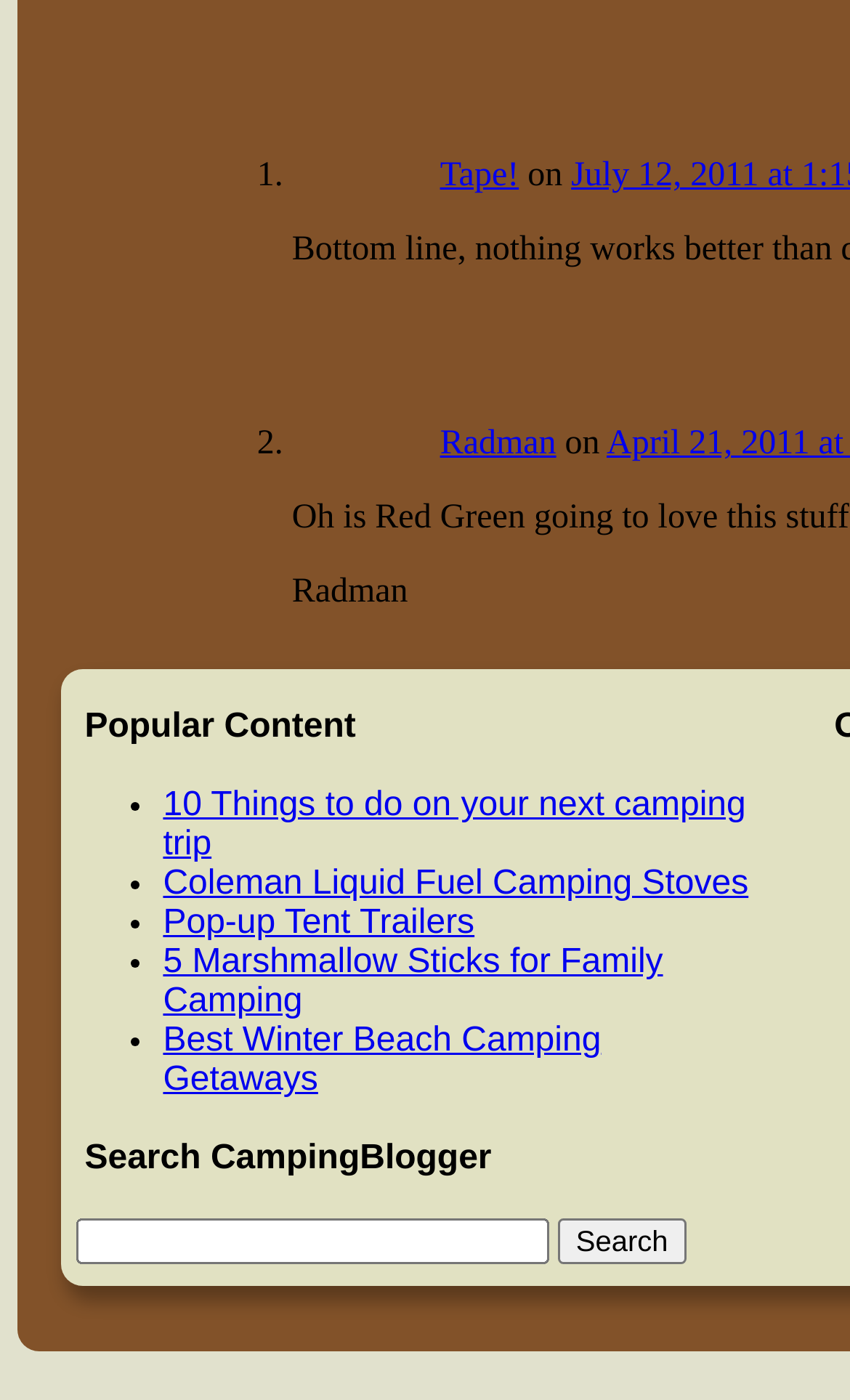Pinpoint the bounding box coordinates of the clickable area needed to execute the instruction: "View discussion in 'Introduction'". The coordinates should be specified as four float numbers between 0 and 1, i.e., [left, top, right, bottom].

None